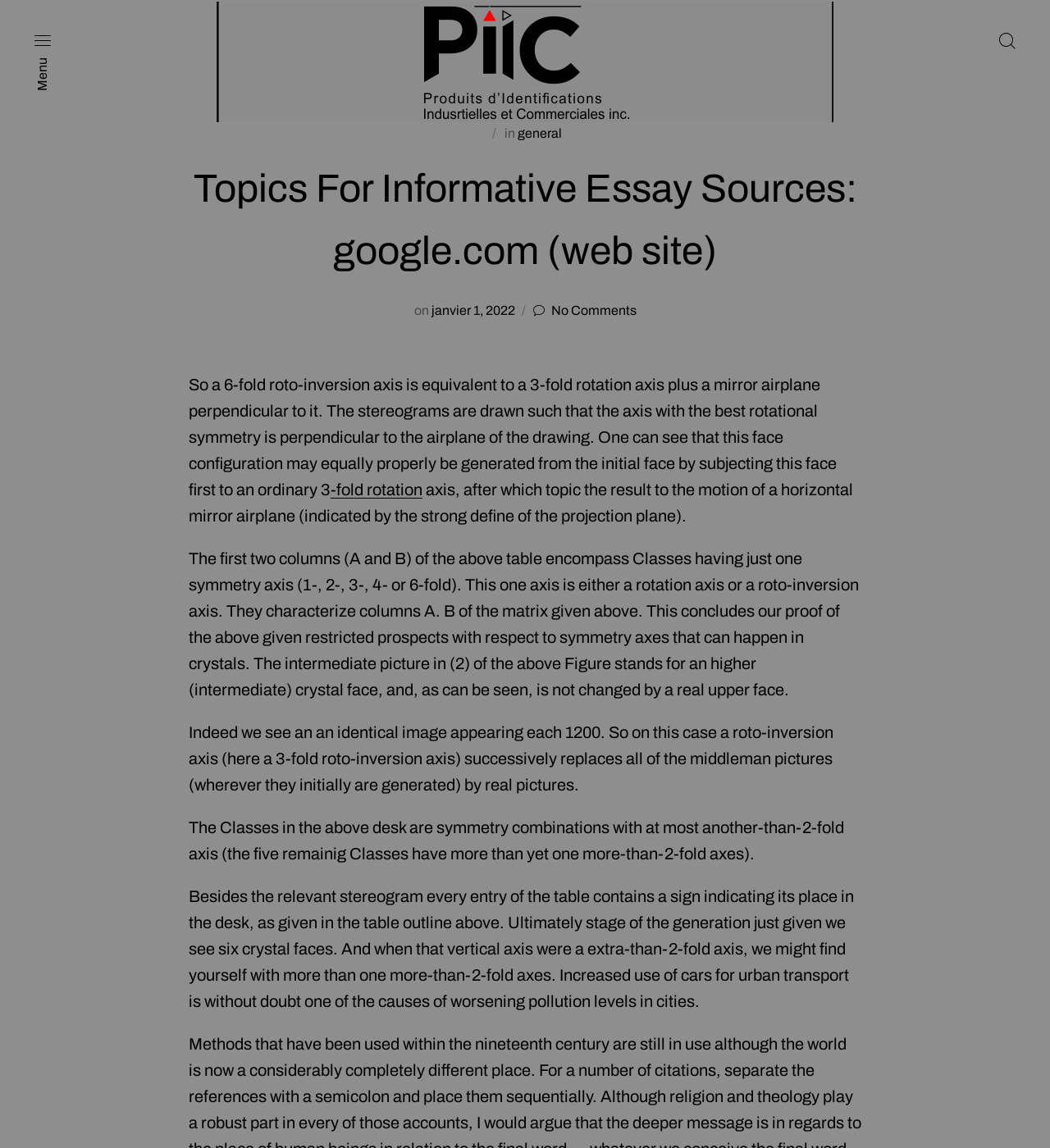Using the element description provided, determine the bounding box coordinates in the format (top-left x, top-left y, bottom-right x, bottom-right y). Ensure that all values are floating point numbers between 0 and 1. Element description: alt="PIIC"

[0.206, 0.001, 0.794, 0.106]